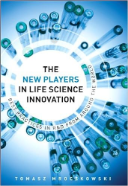What series does the book belong to?
Please describe in detail the information shown in the image to answer the question.

The caption states that the book is part of the 'FT Press Operations Management' series, indicating its practical application for management and operational leadership in the field. This information is explicitly mentioned in the caption, making it clear that the book belongs to this series.